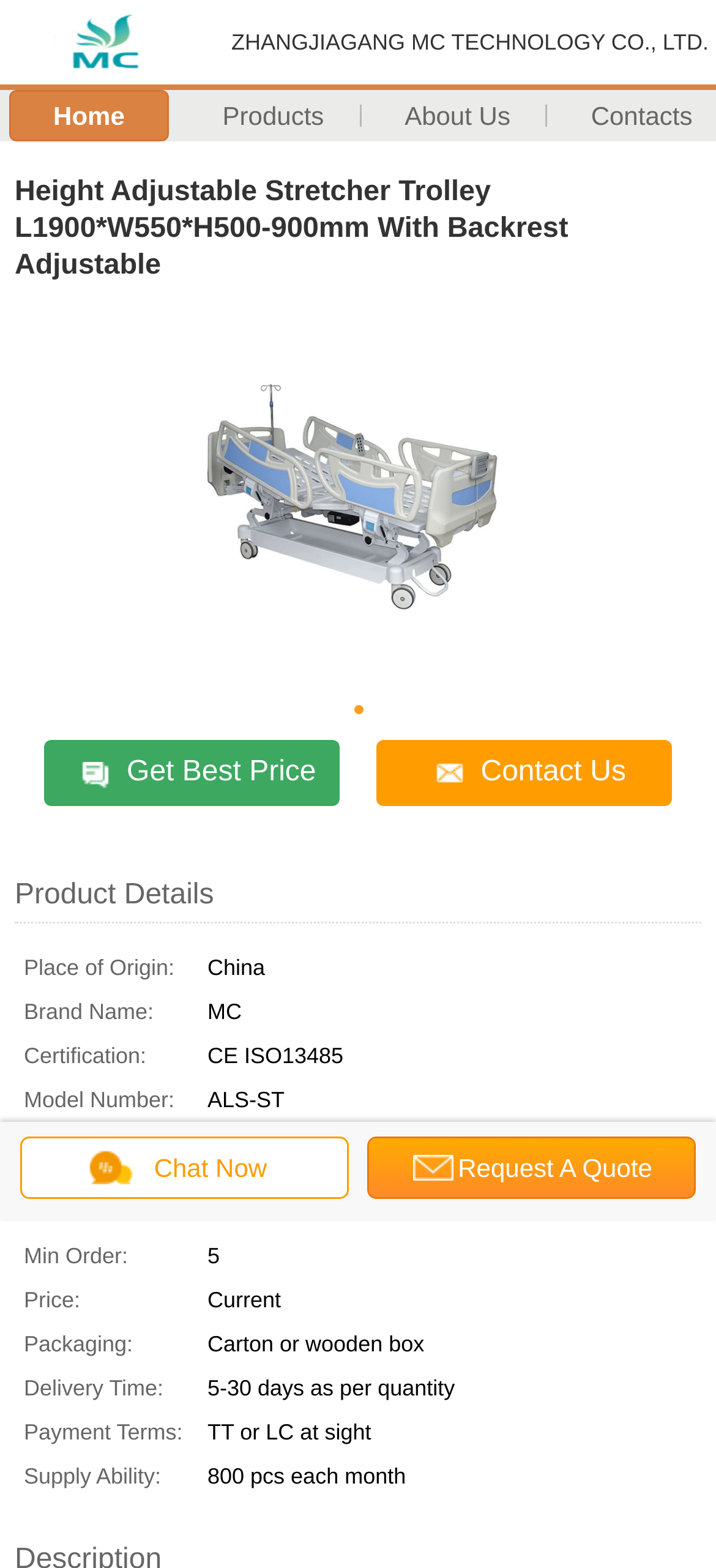Please determine the primary heading and provide its text.

Height Adjustable Stretcher Trolley L1900*W550*H500-900mm With Backrest Adjustable